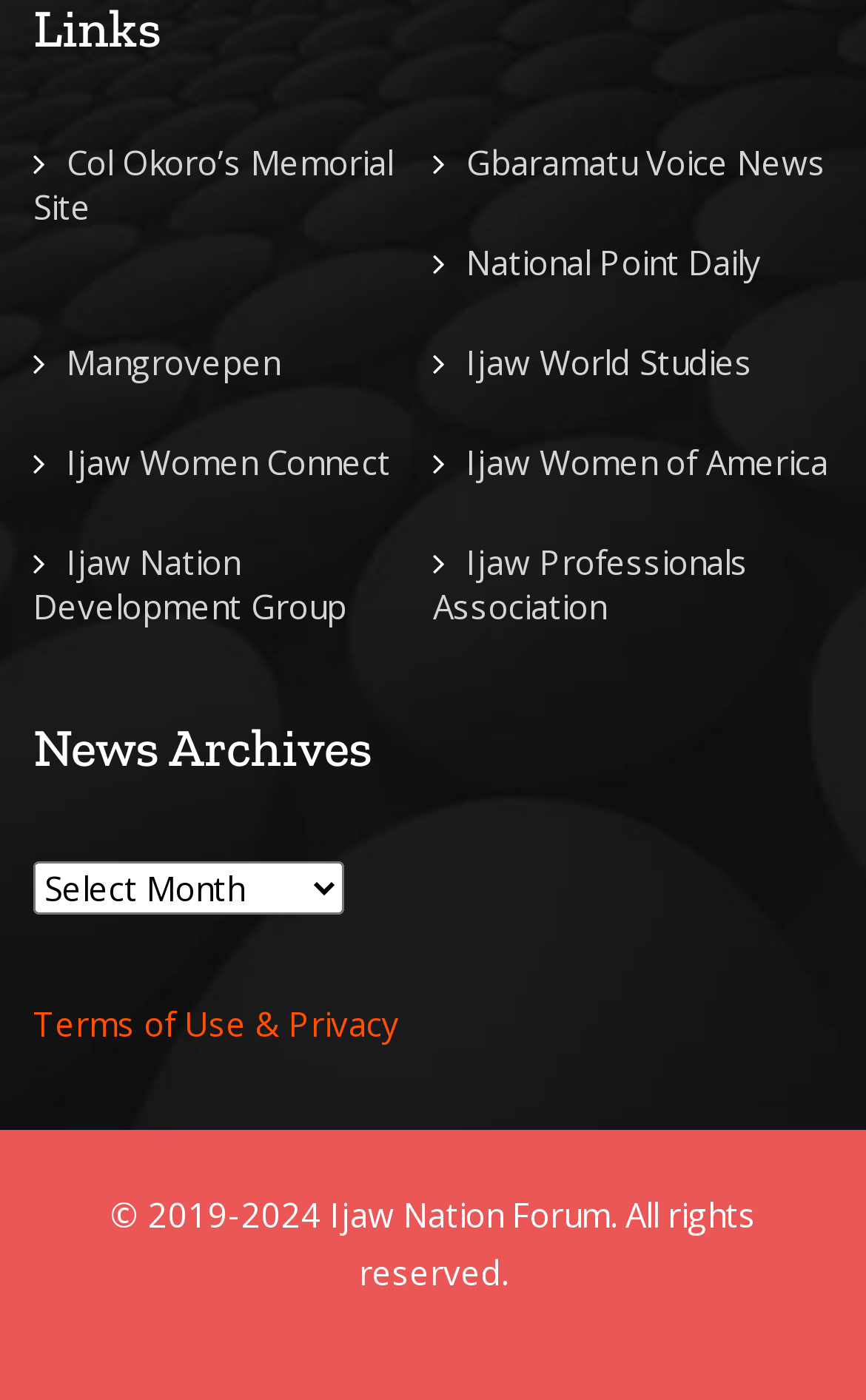Identify the bounding box coordinates of the clickable section necessary to follow the following instruction: "read News Archives". The coordinates should be presented as four float numbers from 0 to 1, i.e., [left, top, right, bottom].

[0.038, 0.512, 0.962, 0.558]